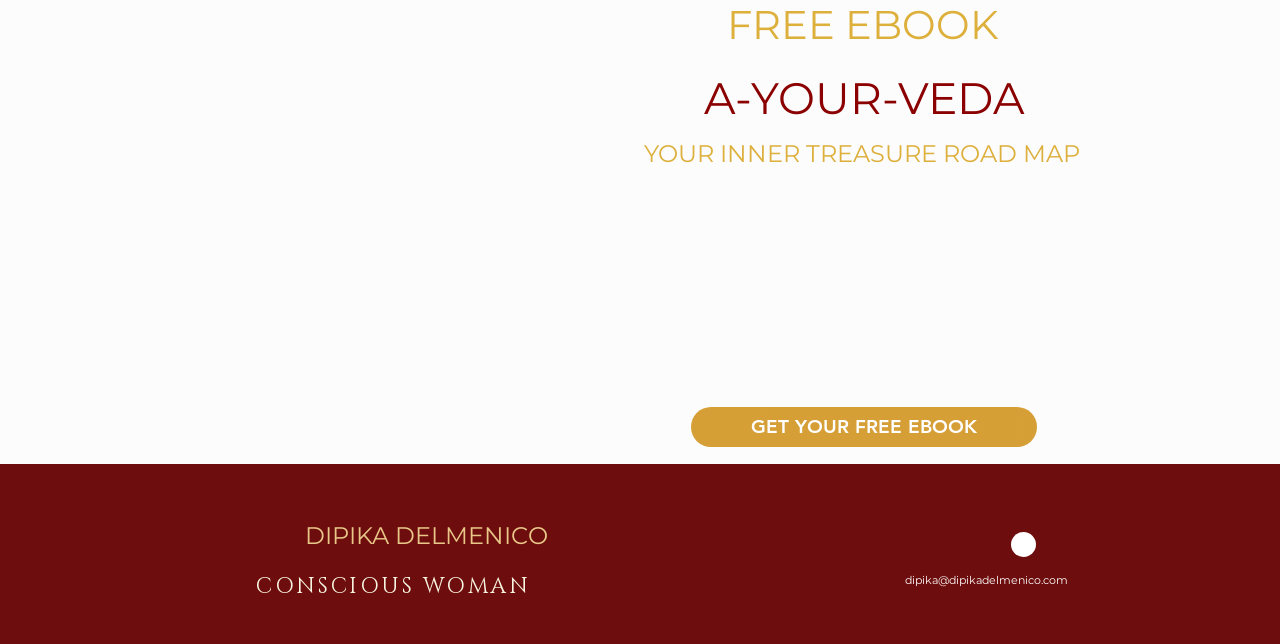Given the webpage screenshot and the description, determine the bounding box coordinates (top-left x, top-left y, bottom-right x, bottom-right y) that define the location of the UI element matching this description: dipika@dipikadelmenico.com

[0.707, 0.89, 0.834, 0.912]